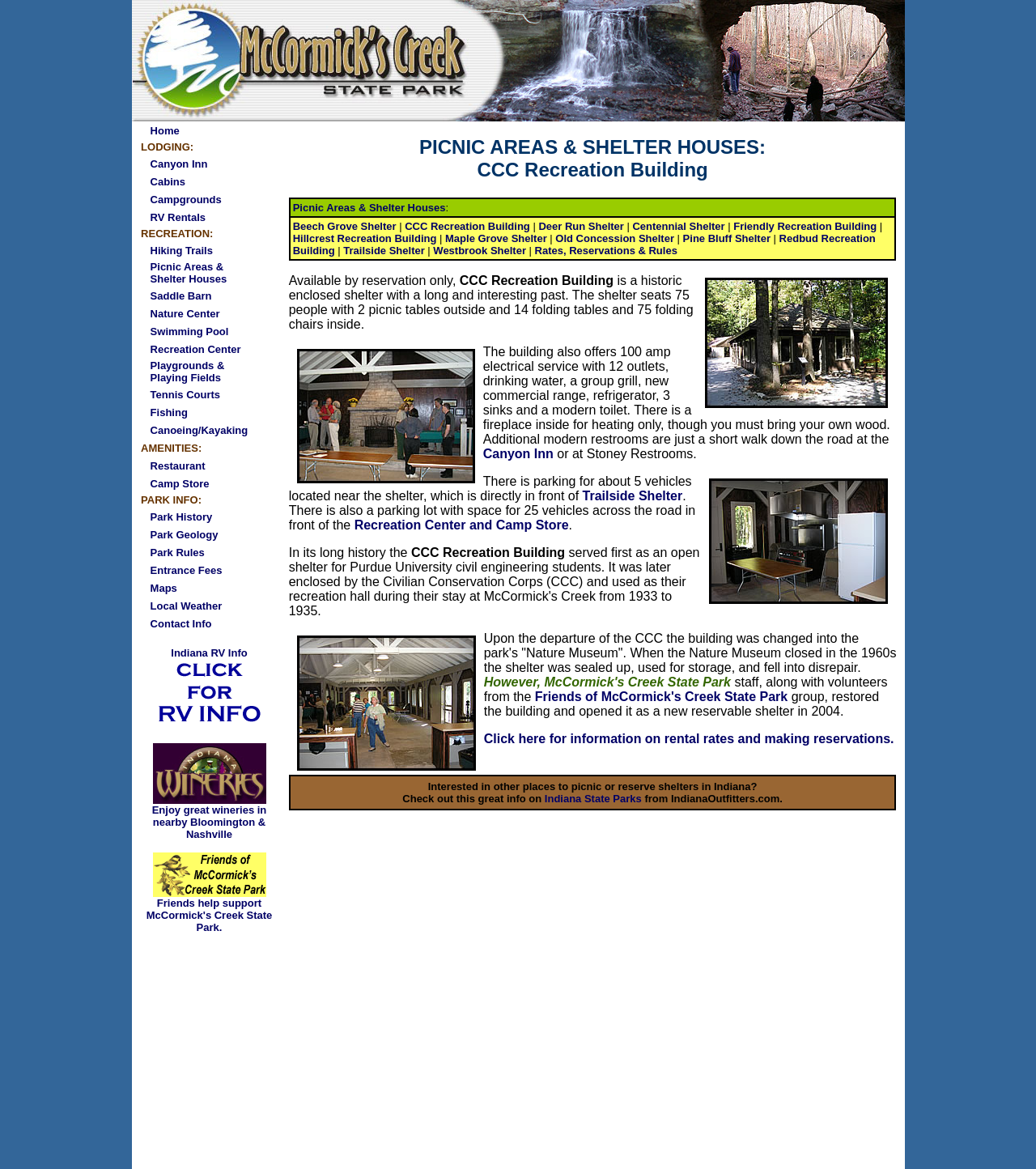Identify the bounding box coordinates of the clickable region required to complete the instruction: "Explore Hiking Trails". The coordinates should be given as four float numbers within the range of 0 and 1, i.e., [left, top, right, bottom].

[0.145, 0.209, 0.205, 0.219]